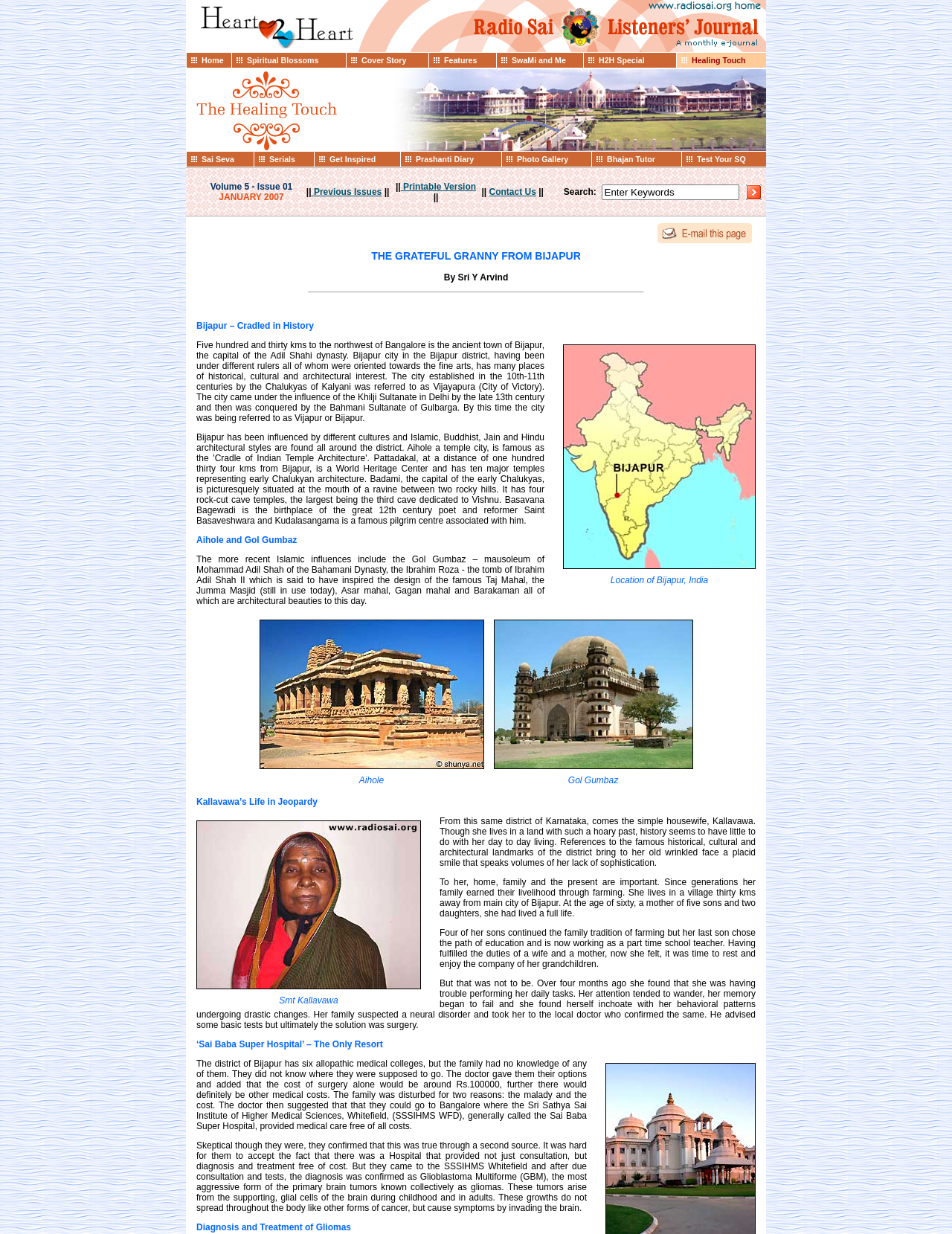Provide a comprehensive caption for the webpage.

The webpage is divided into several sections. At the top, there is a table with two cells, each containing an image. The first image is located on the left side, and the second image is on the right side.

Below the top table, there is a navigation menu with eight tabs: Home, Spiritual Blossoms, Cover Story, Features, SwaMi and Me, H2H Special, and Healing Touch. Each tab has an associated image. The tabs are arranged horizontally, with the Home tab on the left and the Healing Touch tab on the right.

Under the navigation menu, there is another table with two cells. The left cell contains an image, and the right cell contains another image.

Further down, there is a section with a list of links, including Sai Seva, Serials, Get Inspired, Prashanti Diary, Photo Gallery, Bhajan Tutor, and Test Your SQ. Each link has an associated image.

Overall, the webpage has a simple layout with a focus on images and navigation.